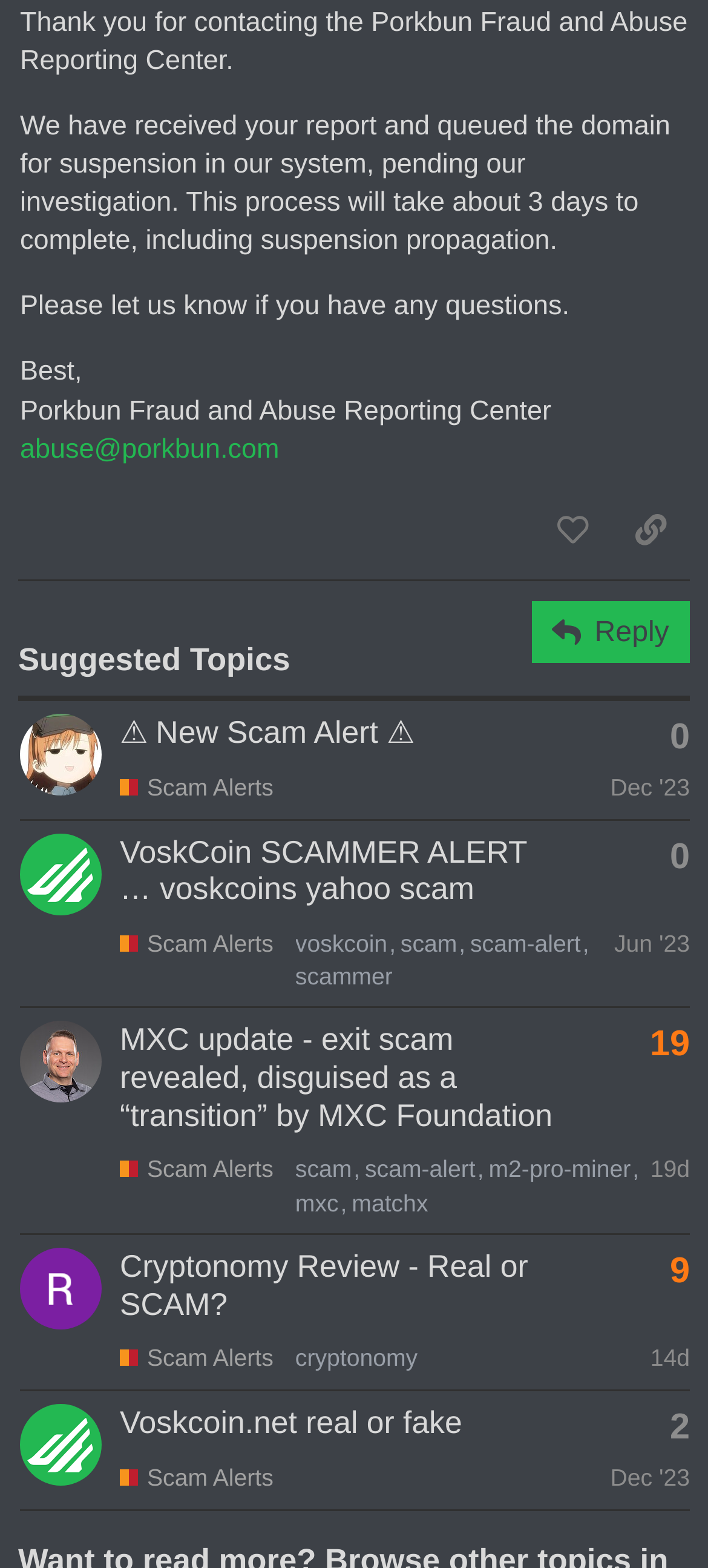Please answer the following question using a single word or phrase: 
How many suggested topics are there?

4